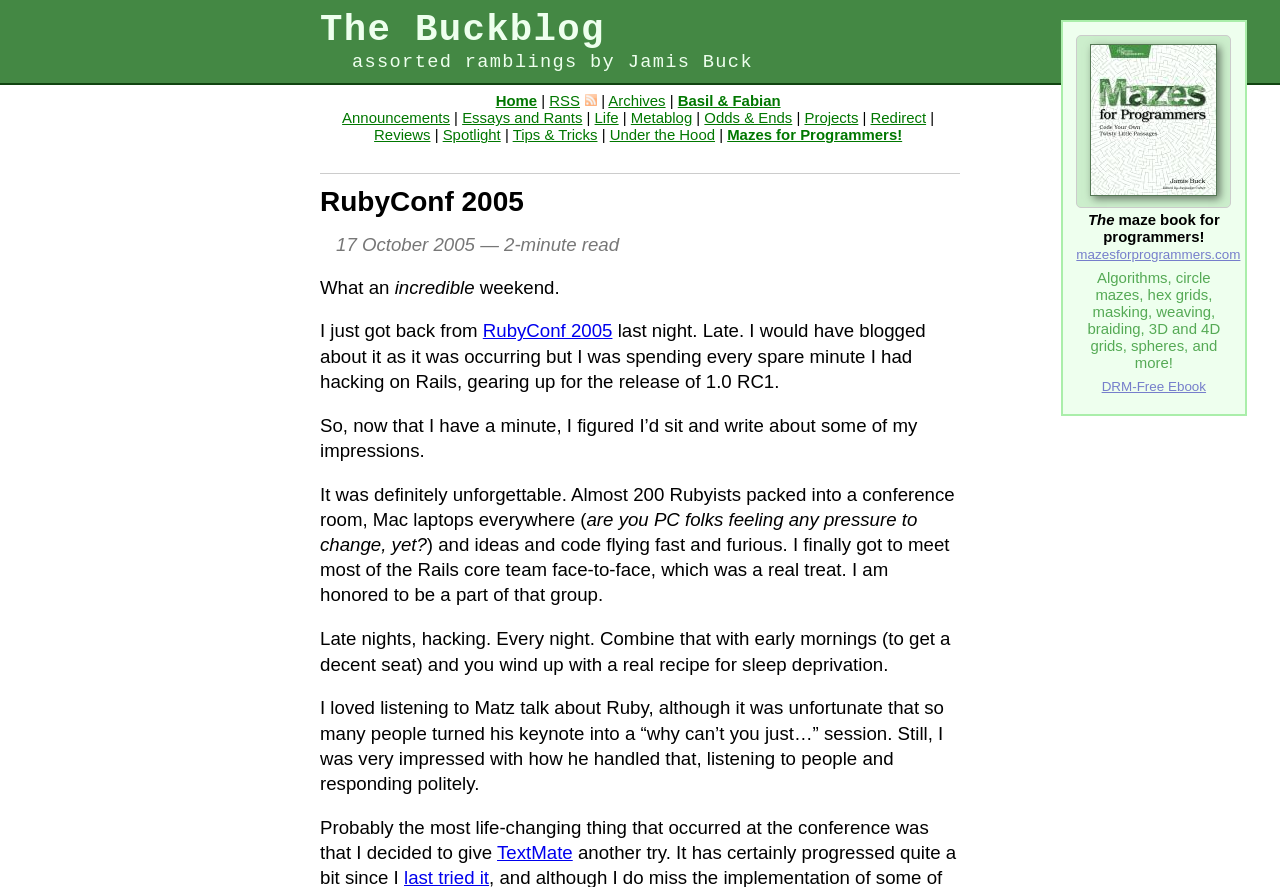Please give a concise answer to this question using a single word or phrase: 
What is the author's impression of the conference?

Unforgettable